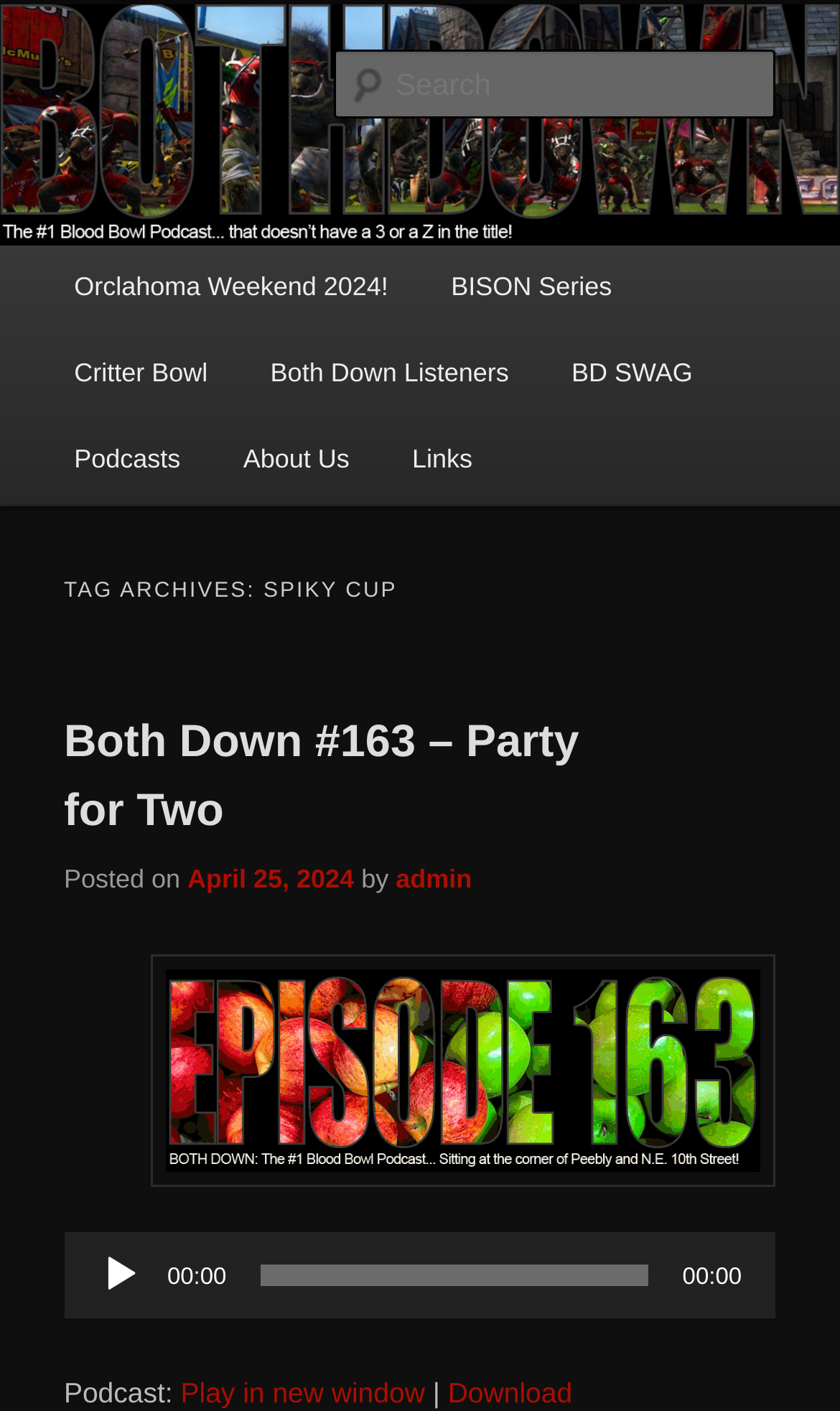Please specify the bounding box coordinates of the element that should be clicked to execute the given instruction: 'Search for something'. Ensure the coordinates are four float numbers between 0 and 1, expressed as [left, top, right, bottom].

[0.396, 0.035, 0.924, 0.084]